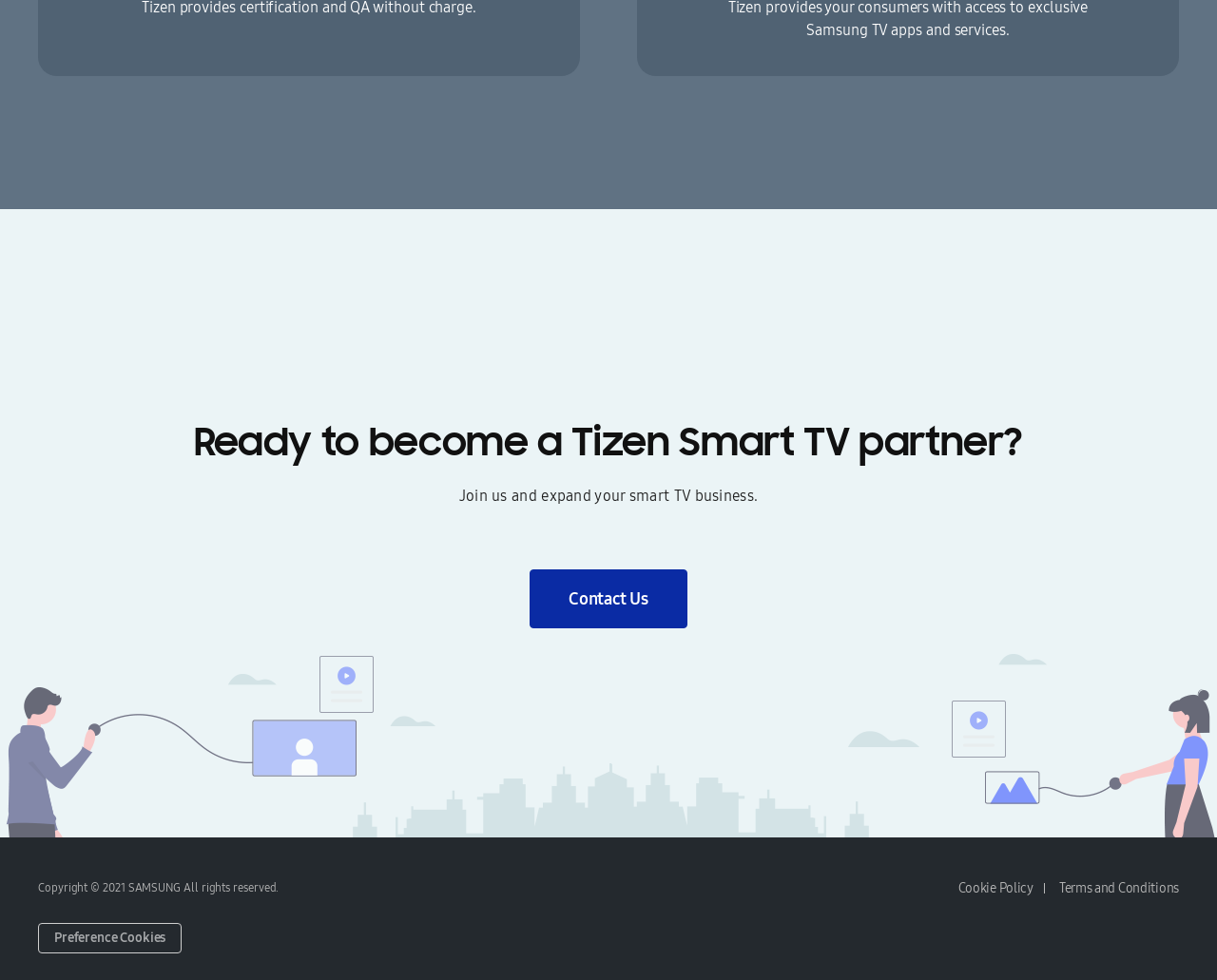Please provide a comprehensive answer to the question based on the screenshot: What type of cookies does the webpage use?

The webpage uses Preference Cookies, as indicated by the link 'Preference Cookies' at the bottom of the page, which suggests that users can customize their cookie preferences.